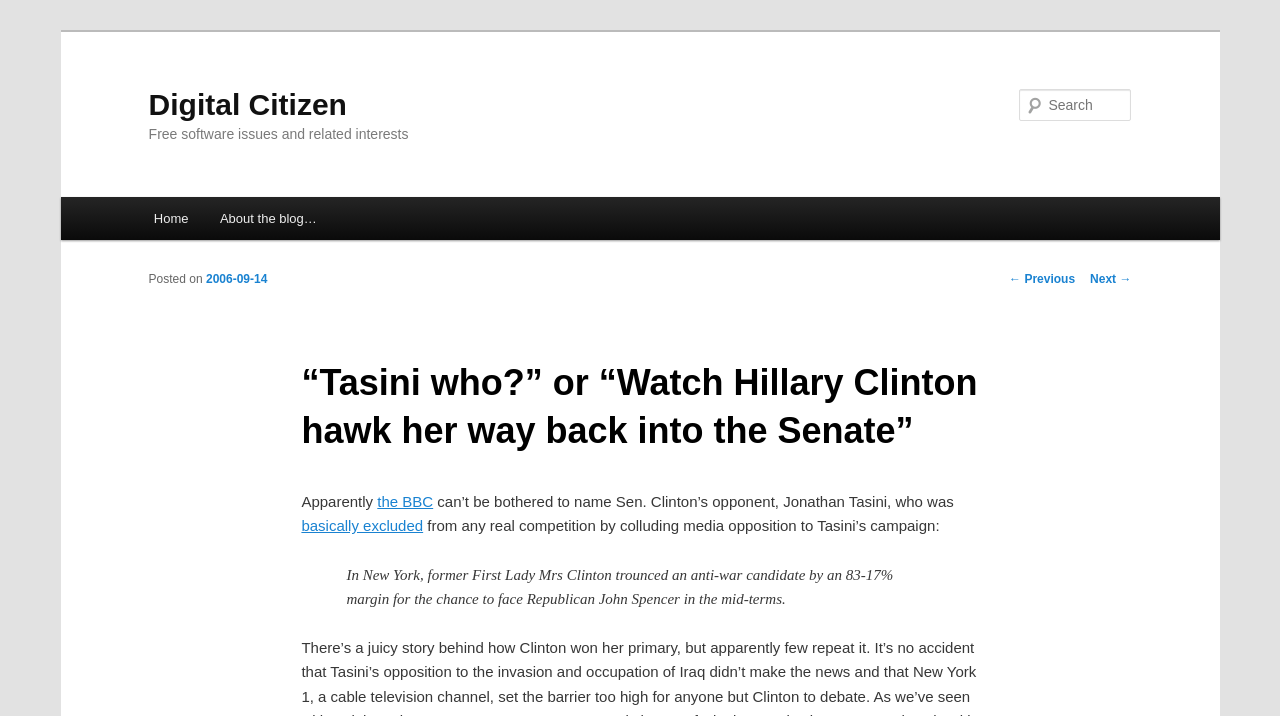Use a single word or phrase to answer this question: 
What is the name of the media organization mentioned in the article?

the BBC